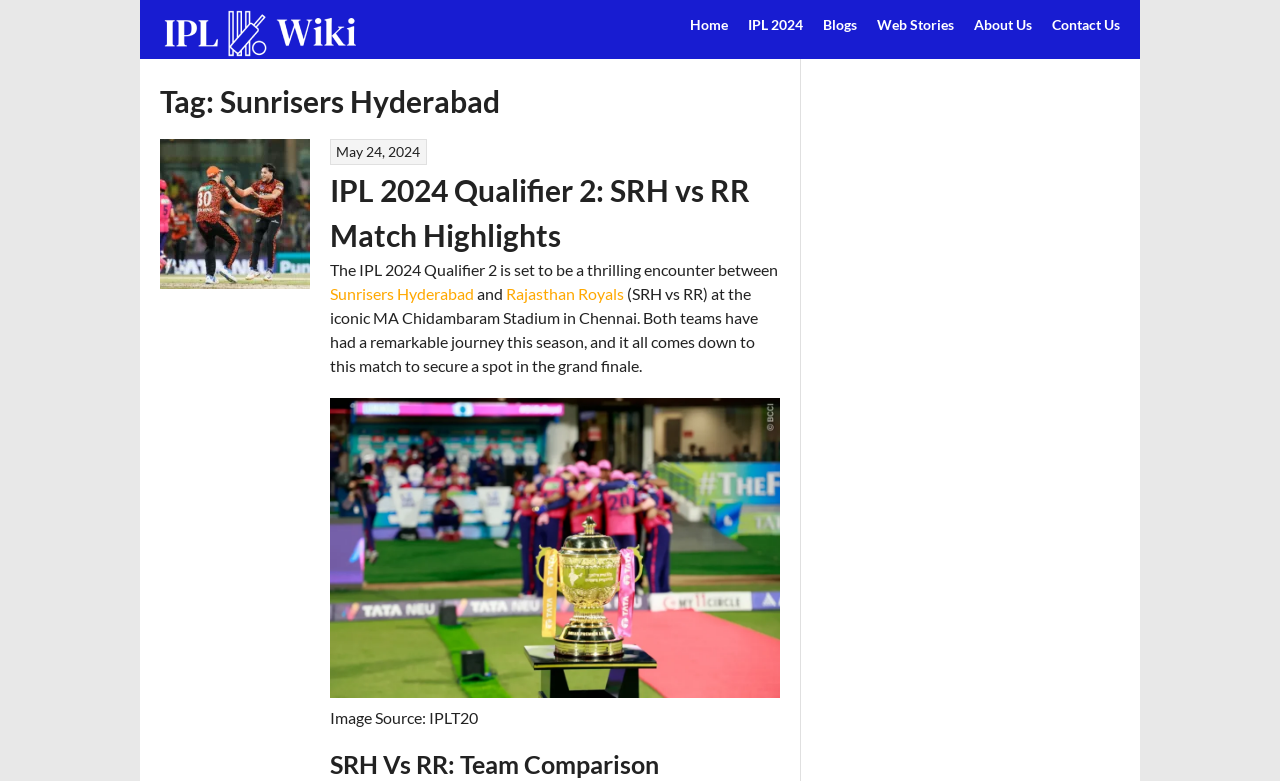Determine the bounding box coordinates for the element that should be clicked to follow this instruction: "check the IPL 2024 Qualifier 2 match date". The coordinates should be given as four float numbers between 0 and 1, in the format [left, top, right, bottom].

[0.263, 0.183, 0.328, 0.205]